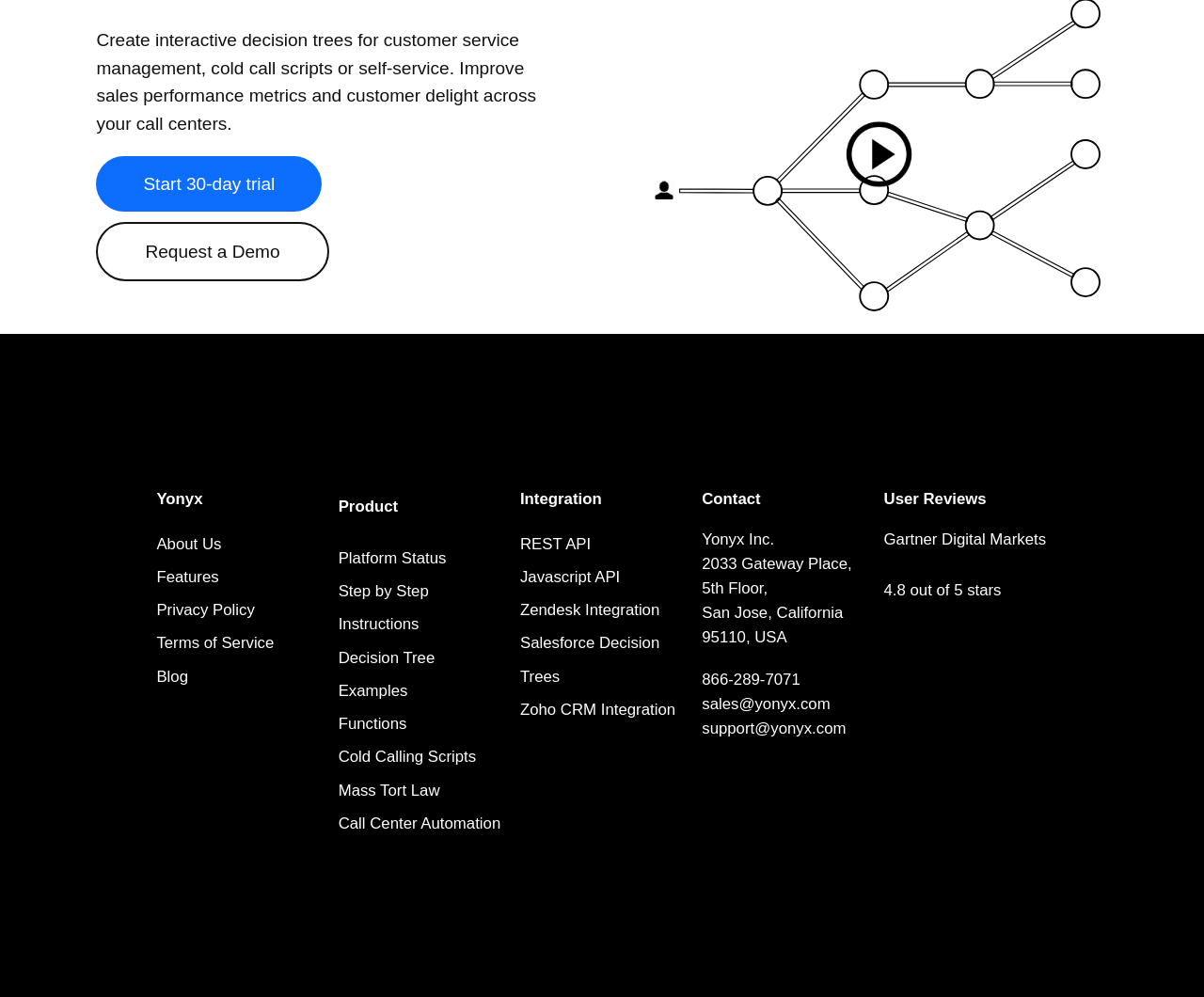What is the rating of Yonyx on Gartner Digital Markets? Refer to the image and provide a one-word or short phrase answer.

4.8 out of 5 stars